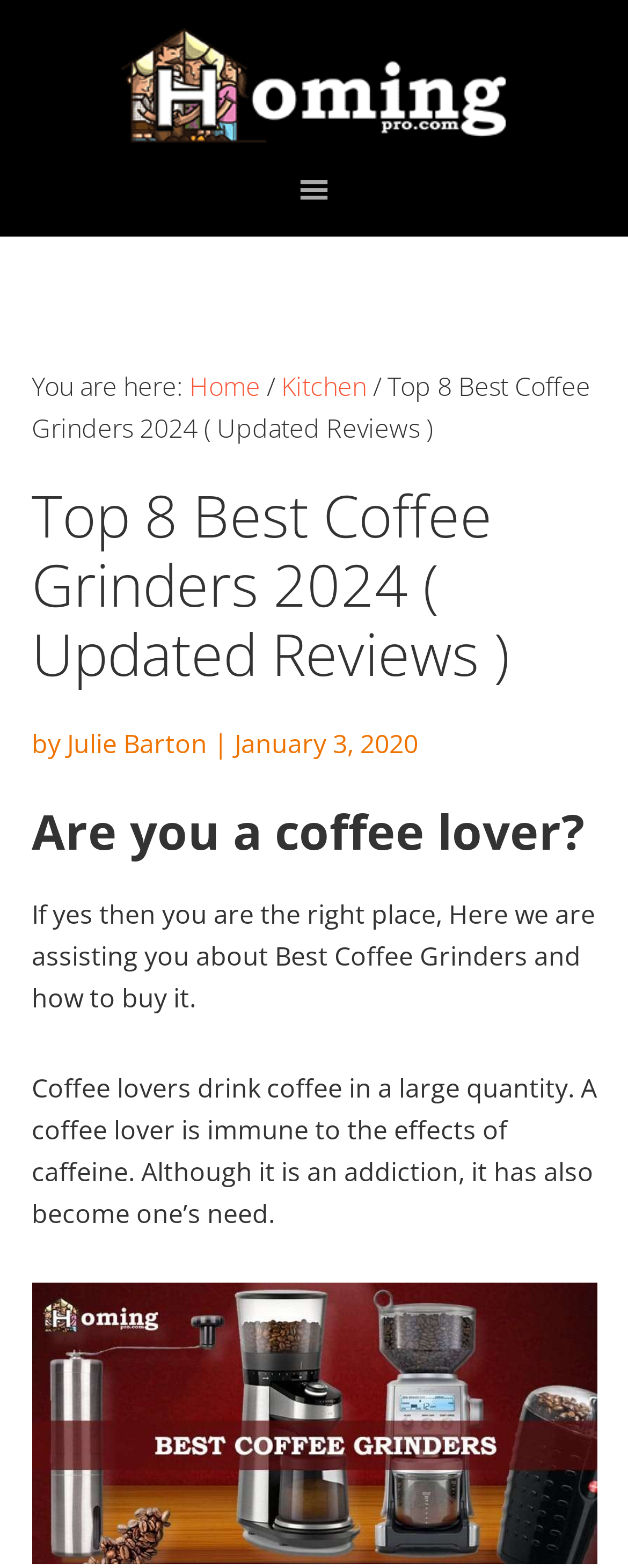Identify the bounding box for the described UI element. Provide the coordinates in (top-left x, top-left y, bottom-right x, bottom-right y) format with values ranging from 0 to 1: Home

[0.301, 0.235, 0.414, 0.258]